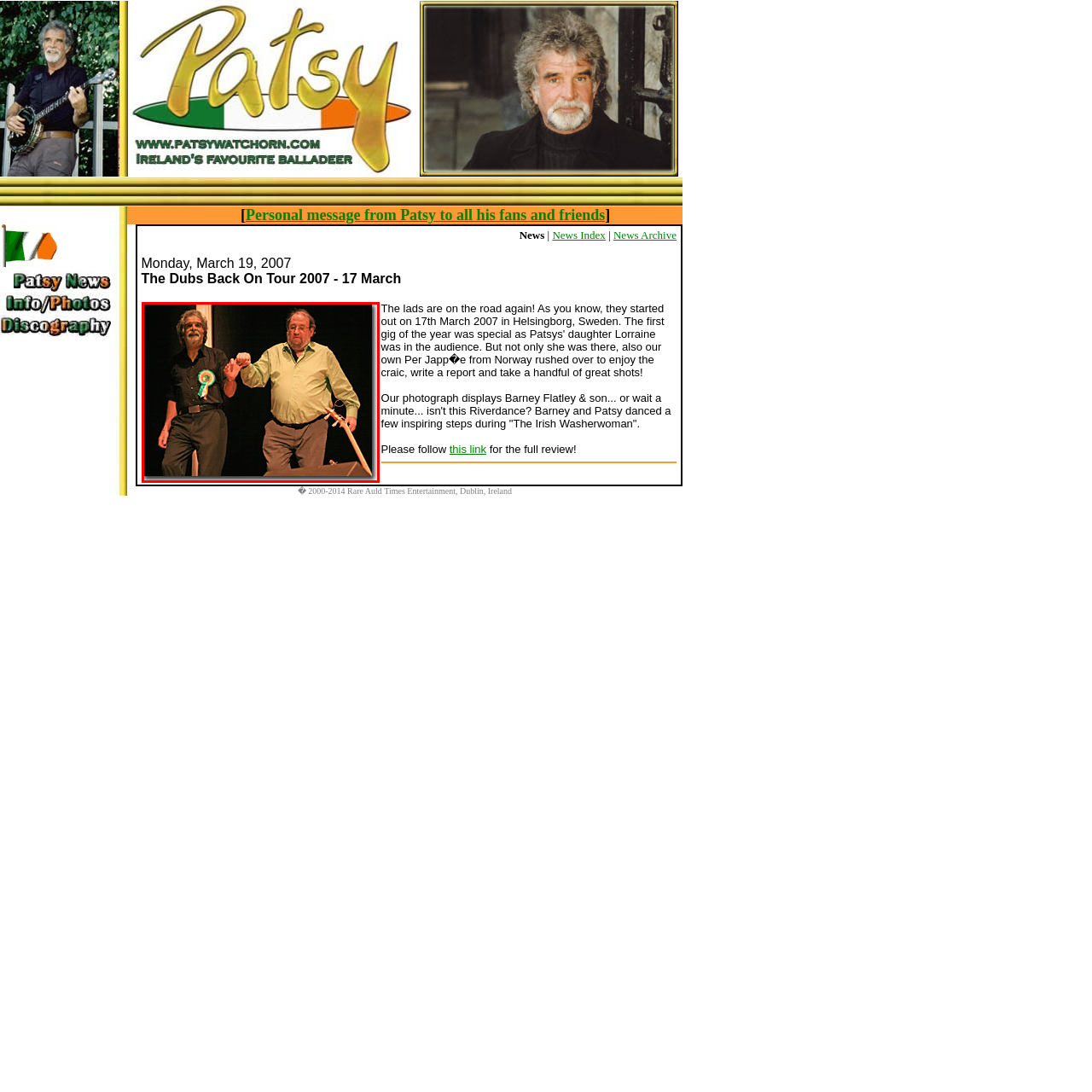Generate a comprehensive caption for the image that is marked by the red border.

The image captures a lively moment on stage featuring two performers, both displaying joyful expressions as they engage with the audience. The man on the left, dressed in black, proudly wears a colorful rosette, indicating recognition or celebration. His facial hair and glasses add to his charismatic stage presence. Beside him, the man in a bright green shirt is in mid-motion, holding the left hand of his companion, suggesting a shared performance or duet. In the background, faint lit stage elements hint at a vibrant atmosphere, while a musical instrument rests on the floor, likely hinting at a performance rich in tradition. This photograph is associated with a personal message from Patsy Watchorn, reflecting the camaraderie and lively spirit of entertainment.